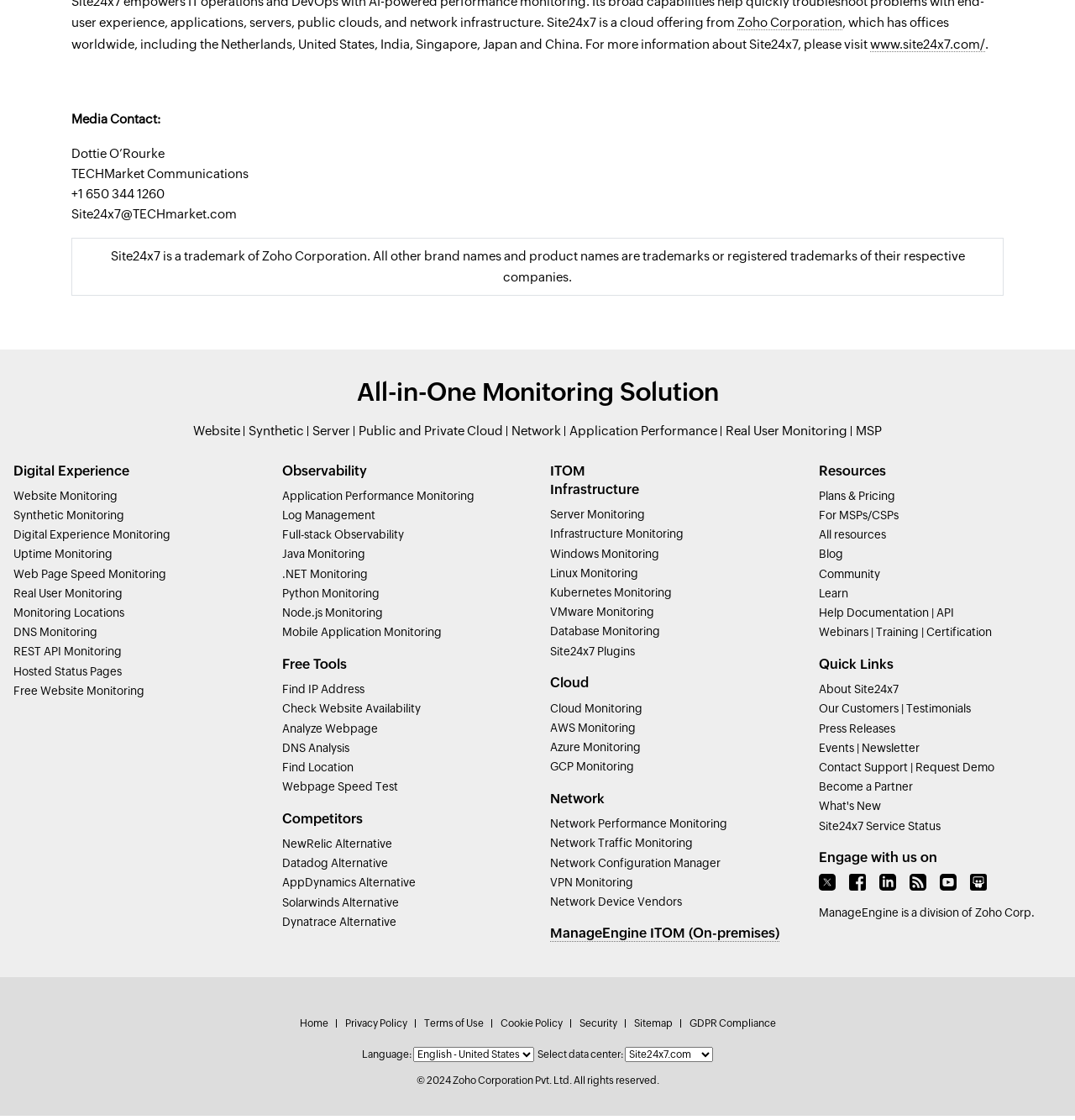What is the alternative to NewRelic offered by Site24x7?
Give a detailed response to the question by analyzing the screenshot.

The webpage has a link 'NewRelic Alternative' which suggests that Site24x7 is an alternative to NewRelic, implying that Site24x7 offers similar functionality to NewRelic.